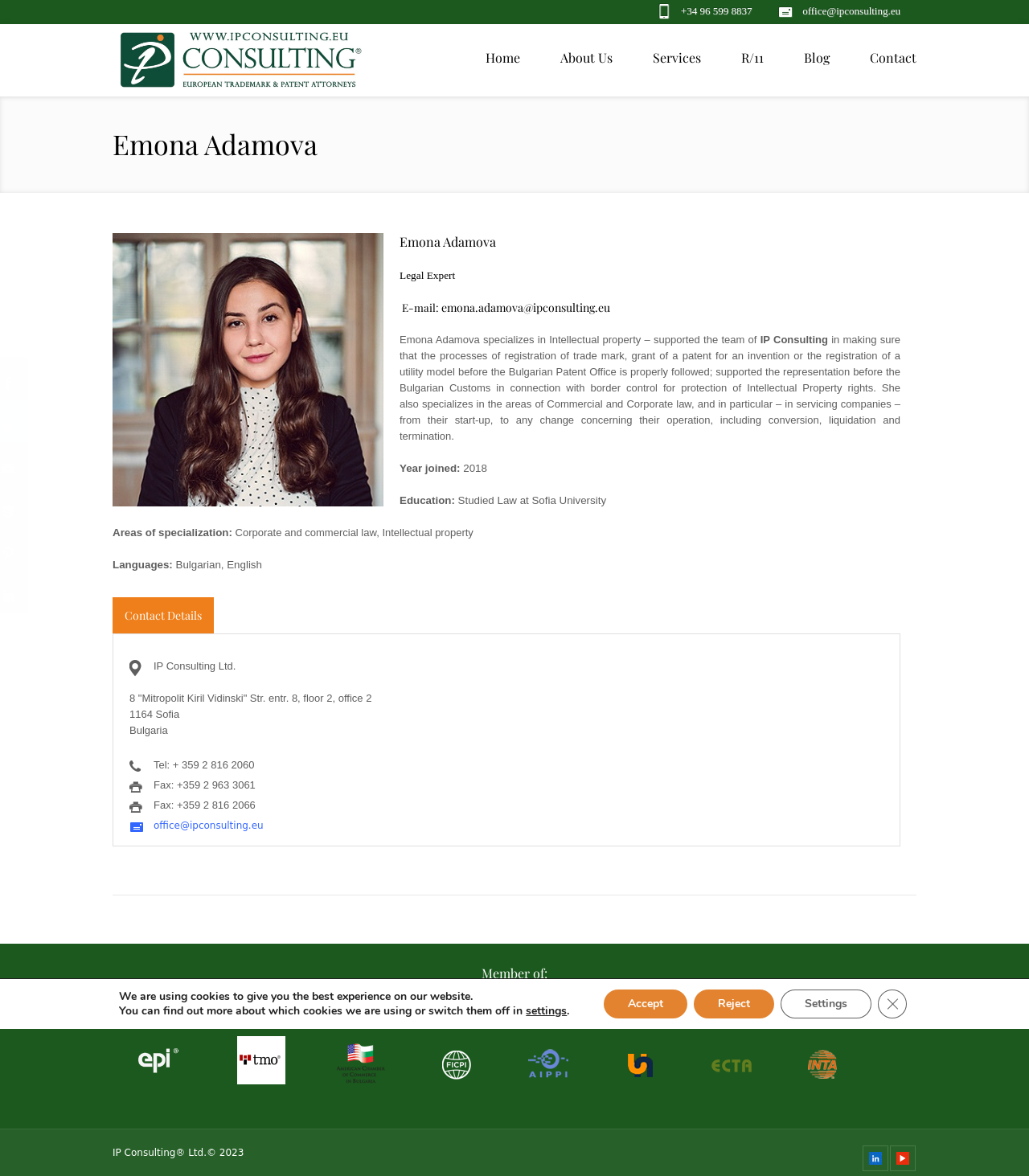What is the email address of Emona Adamova?
Please provide a single word or phrase as the answer based on the screenshot.

emona.adamova@ipconsulting.eu